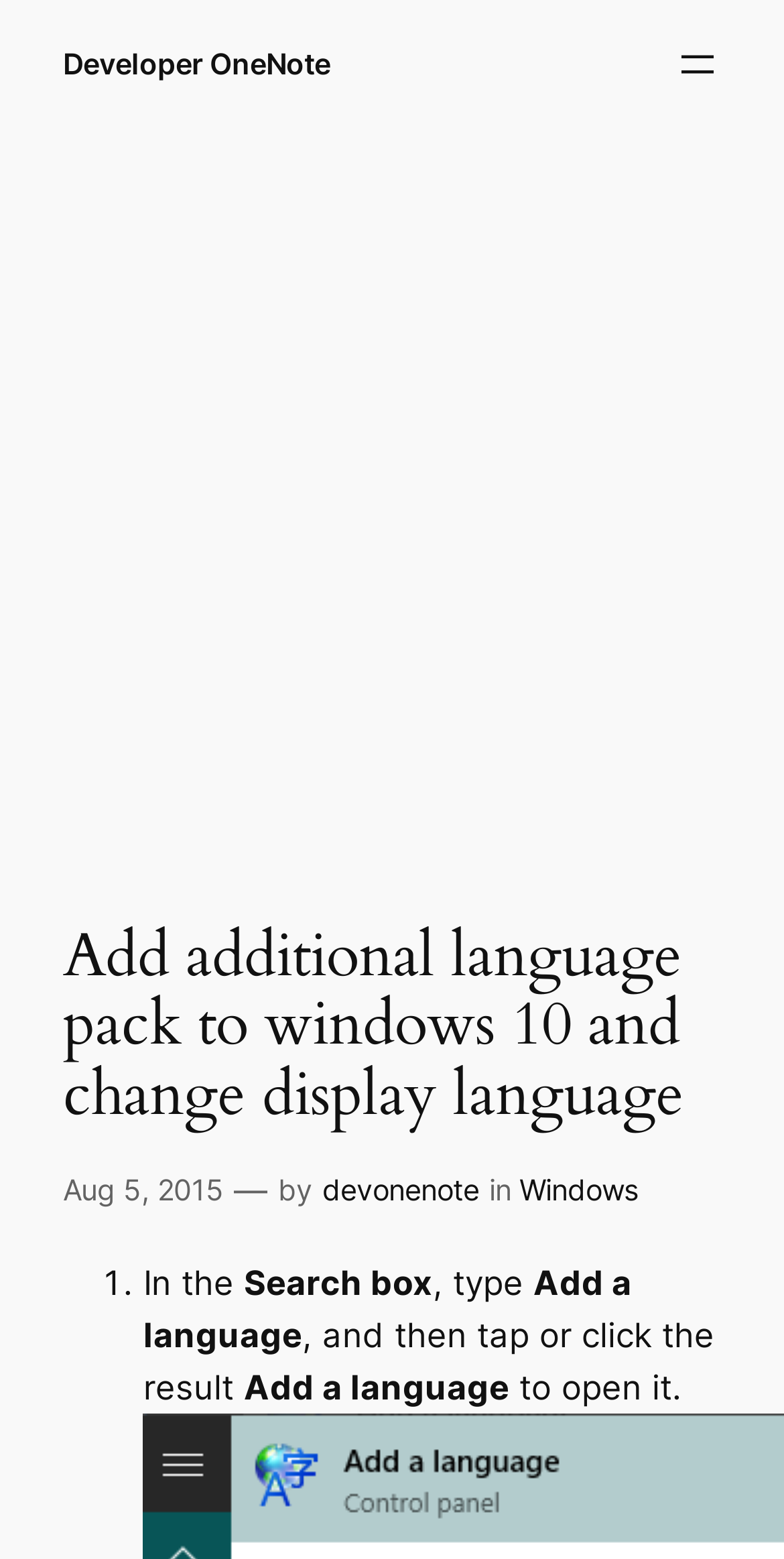Identify and extract the main heading of the webpage.

Add additional language pack to windows 10 and change display language